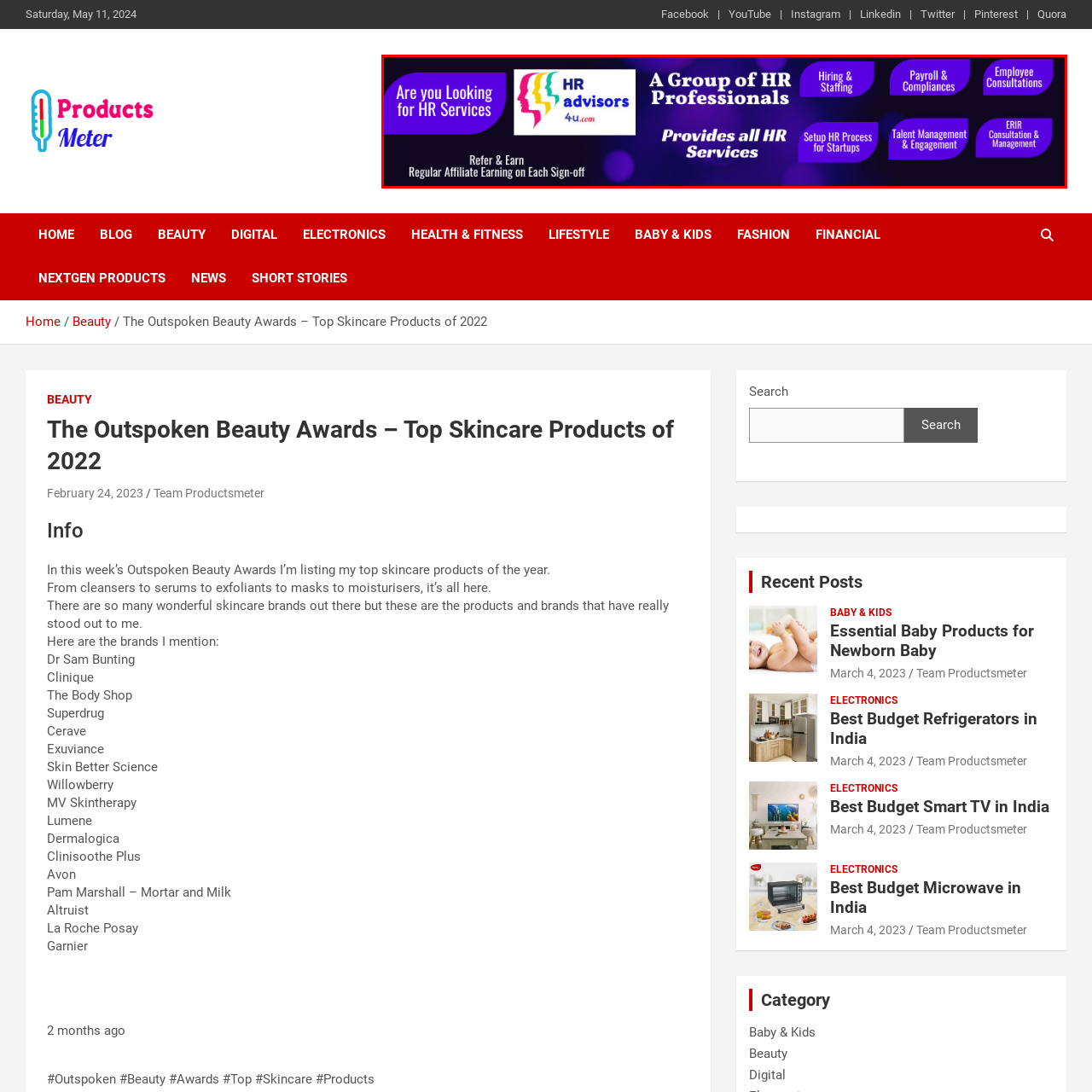Focus on the section within the red boundary and provide a detailed description.

The image features an advertisement for HR Advisors 4U, promoting a range of human resources services aimed at businesses and startups. It showcases a professional and vibrant design, prominently displaying the company name alongside an eye-catching logo. The banner highlights key services offered, including Hiring & Staffing, Payroll & Compliance, Employee Consultations, and Talent Management & Engagement. Encouraging engagement, it includes a referral program, inviting clients to "Refer & Earn" with regular affiliate earnings for each sign-off. The overall aesthetic combines a modern color palette with clear messaging, targeting organizations seeking comprehensive HR solutions.